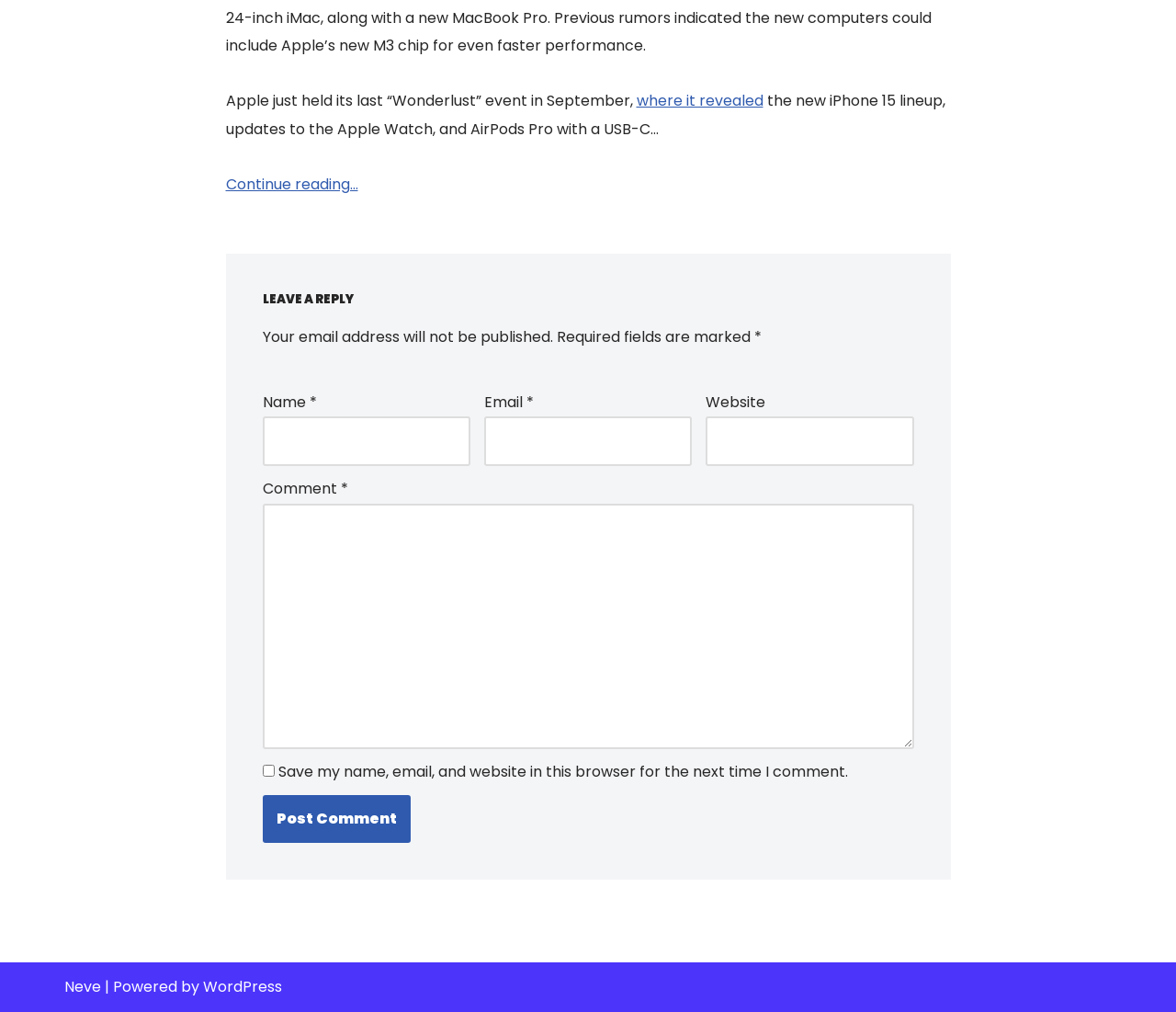Locate the bounding box coordinates of the area you need to click to fulfill this instruction: 'Leave a reply'. The coordinates must be in the form of four float numbers ranging from 0 to 1: [left, top, right, bottom].

[0.223, 0.287, 0.777, 0.306]